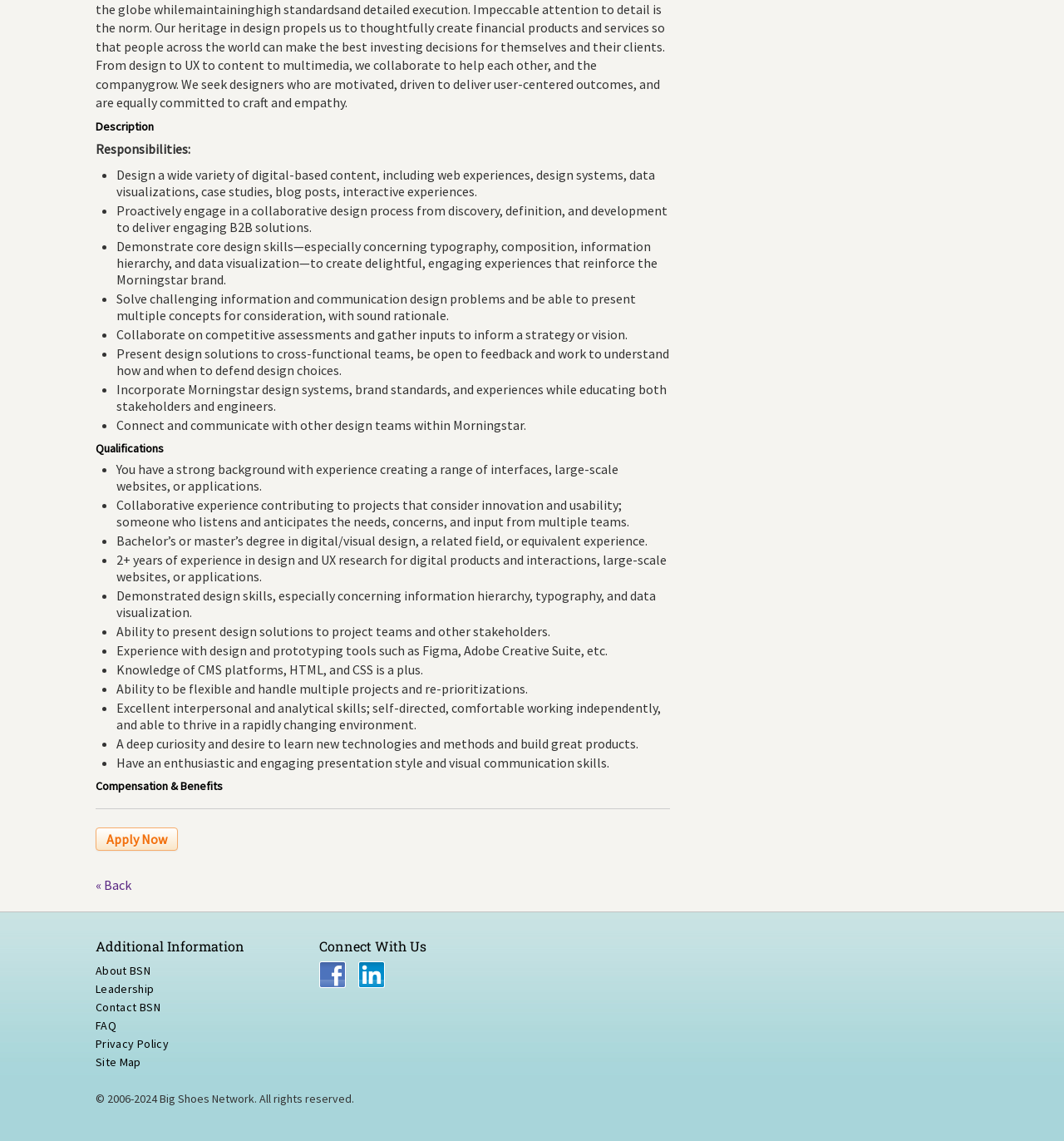Please identify the bounding box coordinates of the area that needs to be clicked to fulfill the following instruction: "View site map."

[0.09, 0.924, 0.133, 0.937]